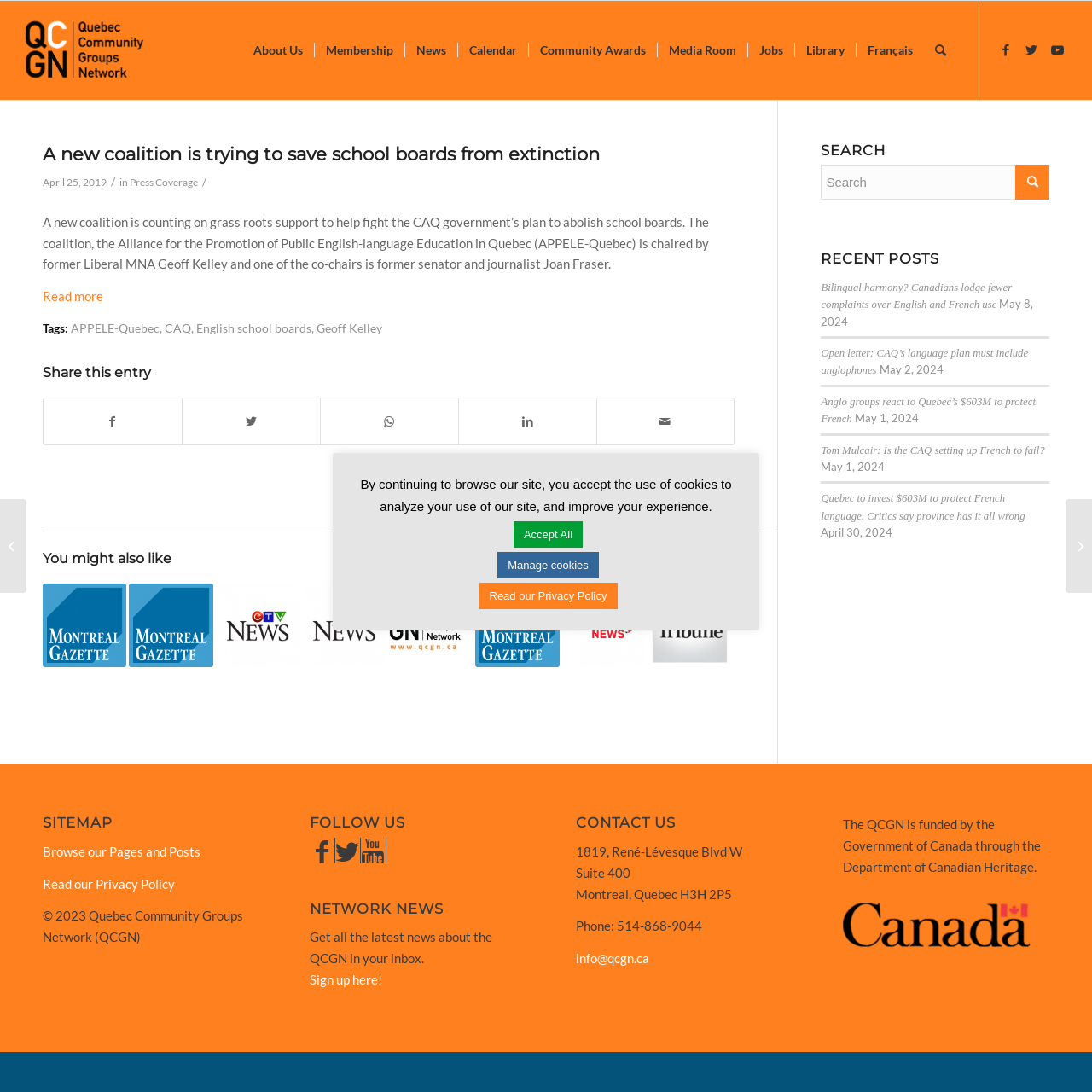Please identify the bounding box coordinates of the element's region that needs to be clicked to fulfill the following instruction: "Visit the 'News' page". The bounding box coordinates should consist of four float numbers between 0 and 1, i.e., [left, top, right, bottom].

[0.371, 0.001, 0.419, 0.091]